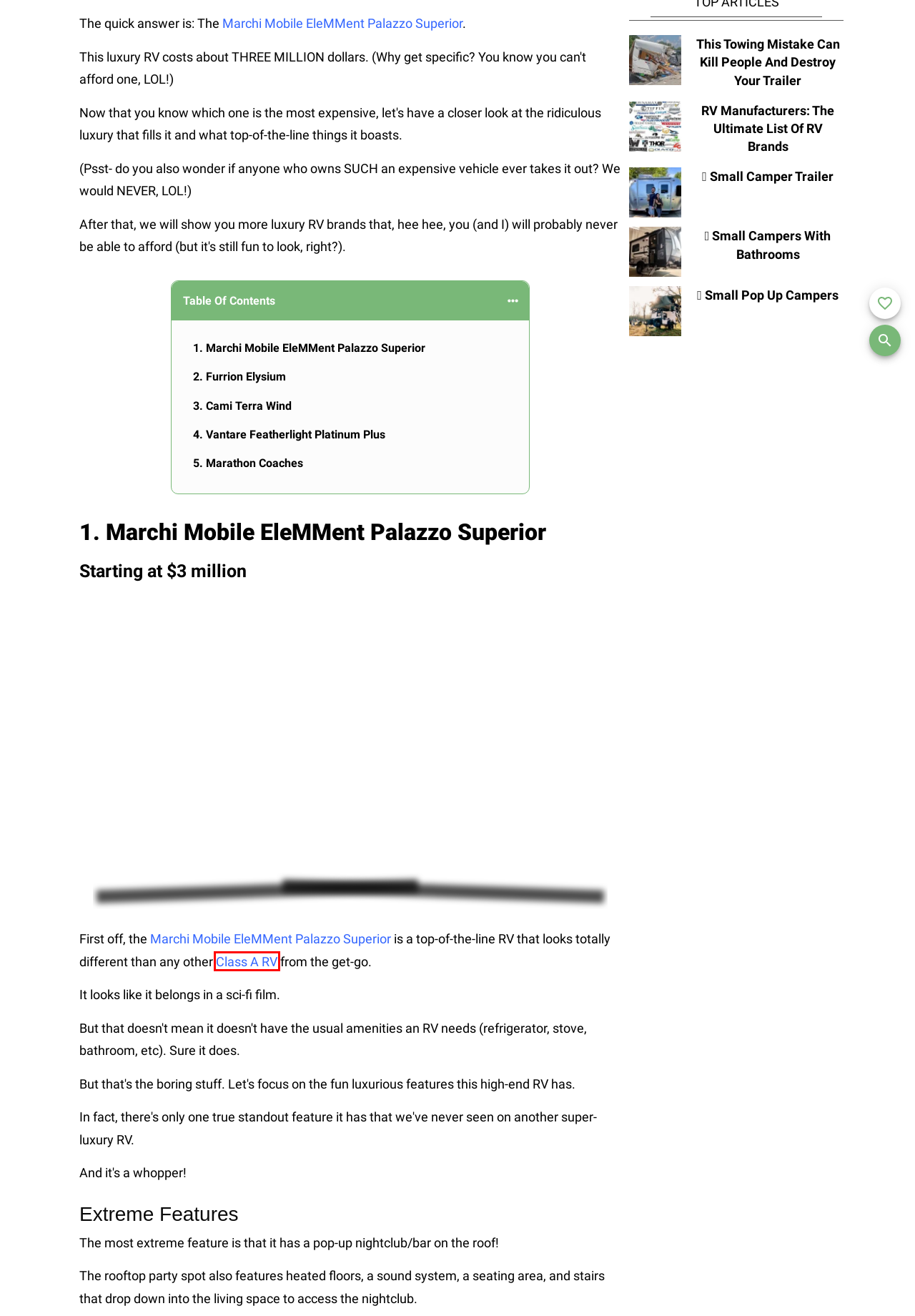You have a screenshot showing a webpage with a red bounding box around a UI element. Choose the webpage description that best matches the new page after clicking the highlighted element. Here are the options:
A. R22 Beta II Helicopter - Robinson Helicopter Company
B. This Towing Mistake Can Kill People & Destroy Your Trailer - Camp Addict
C. 6 Exceptional Small PopUp Campers Perfect For A Getaway- Camp Addict
D. 8 Small Travel Trailers Under 4000 lbs- REAL Owners Talk - Camp Addict
E. RV Upgrades & Modifications You Can Do - Camp Addict
F. 30 Small Campers With Bathrooms: Bring A Toilet With You! - Camp Addict
G. What Is A Class A RV? Class A Motorhomes Explained - Camp Addict
H. RV Manufacturers: The Definitive List of RV Brands - Camp Addict

G